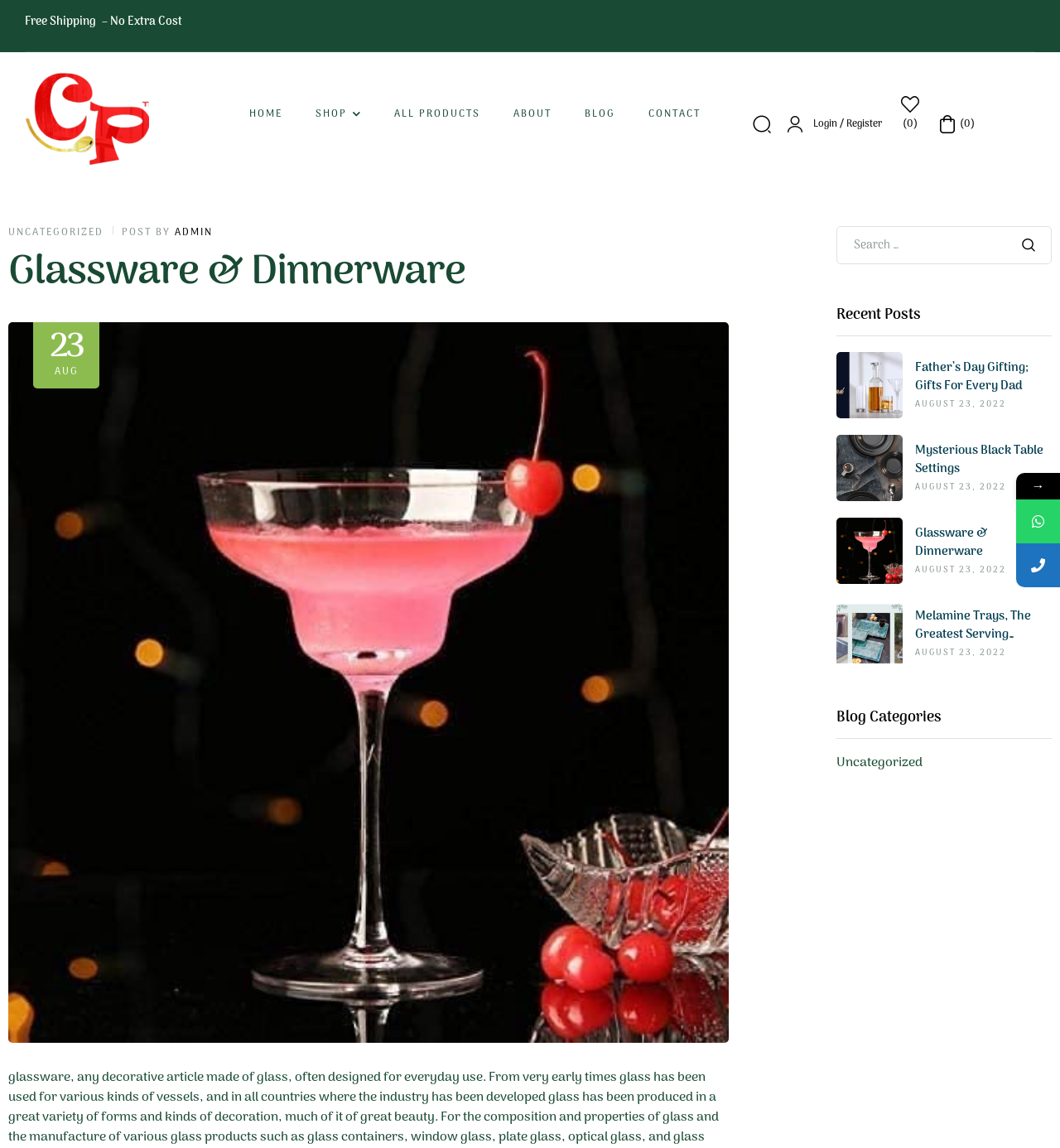What is the icon next to the 'Login / Register' link?
By examining the image, provide a one-word or phrase answer.

ue0b7